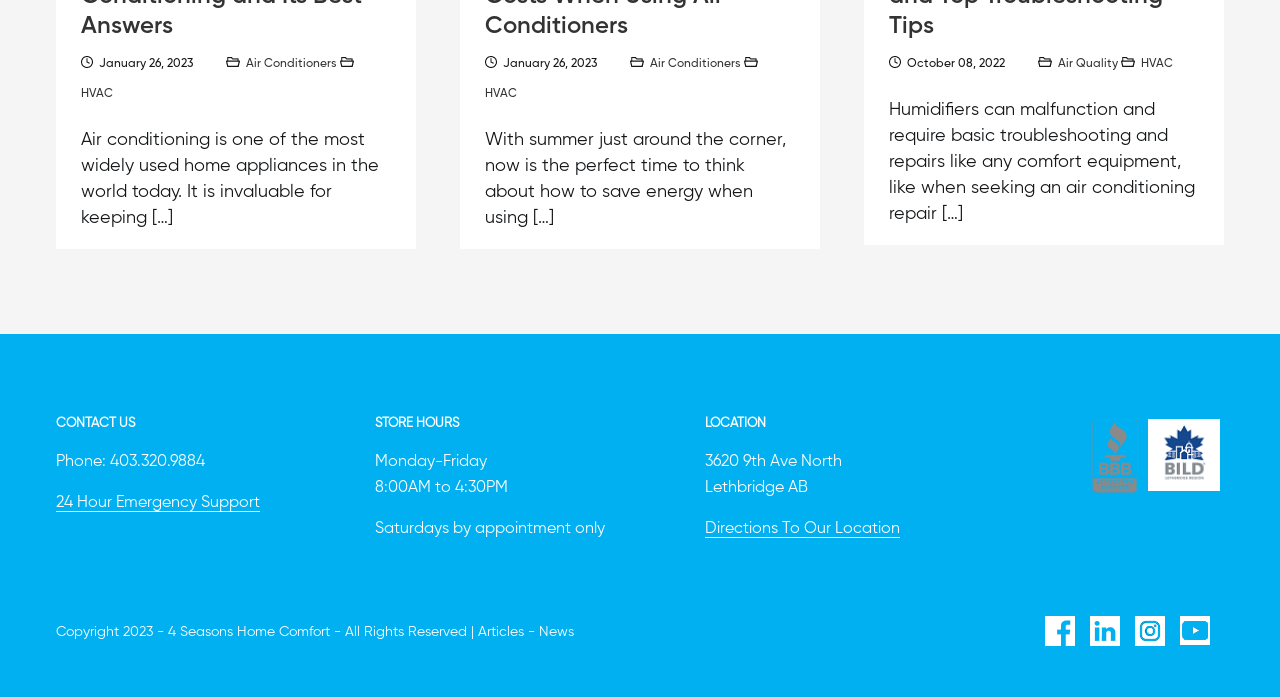Please find the bounding box coordinates for the clickable element needed to perform this instruction: "Get directions to the location".

[0.551, 0.748, 0.703, 0.772]